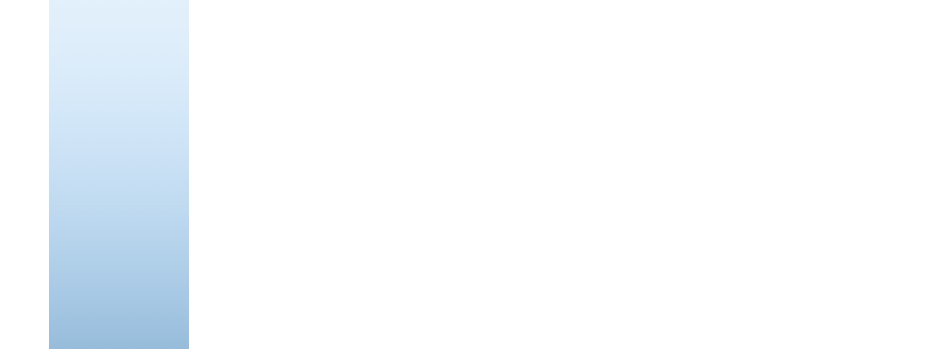What type of agency is Randell's Travel?
Can you give a detailed and elaborate answer to the question?

The caption states that Randell's Travel is an agency dedicated to providing exceptional travel services, which implies that it is a travel agency.